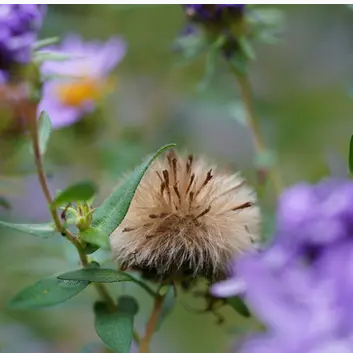Explain in detail what you see in the image.

This image showcases the unique seed head of a New England Aster, characterized by its fluffy, tan appearance surrounded by vibrant purple flowers. The seed head displays a round shape, adorned with fine strands that create a soft, textured surface. The background features delicate purple blossoms, blending beautifully with the green foliage, which emphasizes the garden's rich biodiversity. This plant is known for thriving in temperate regions and is notable for attracting a variety of pollinators, contributing to the ecological health of the area. The image captures the interplay of colors and textures, highlighting the beauty of nature in its seed-form stage.